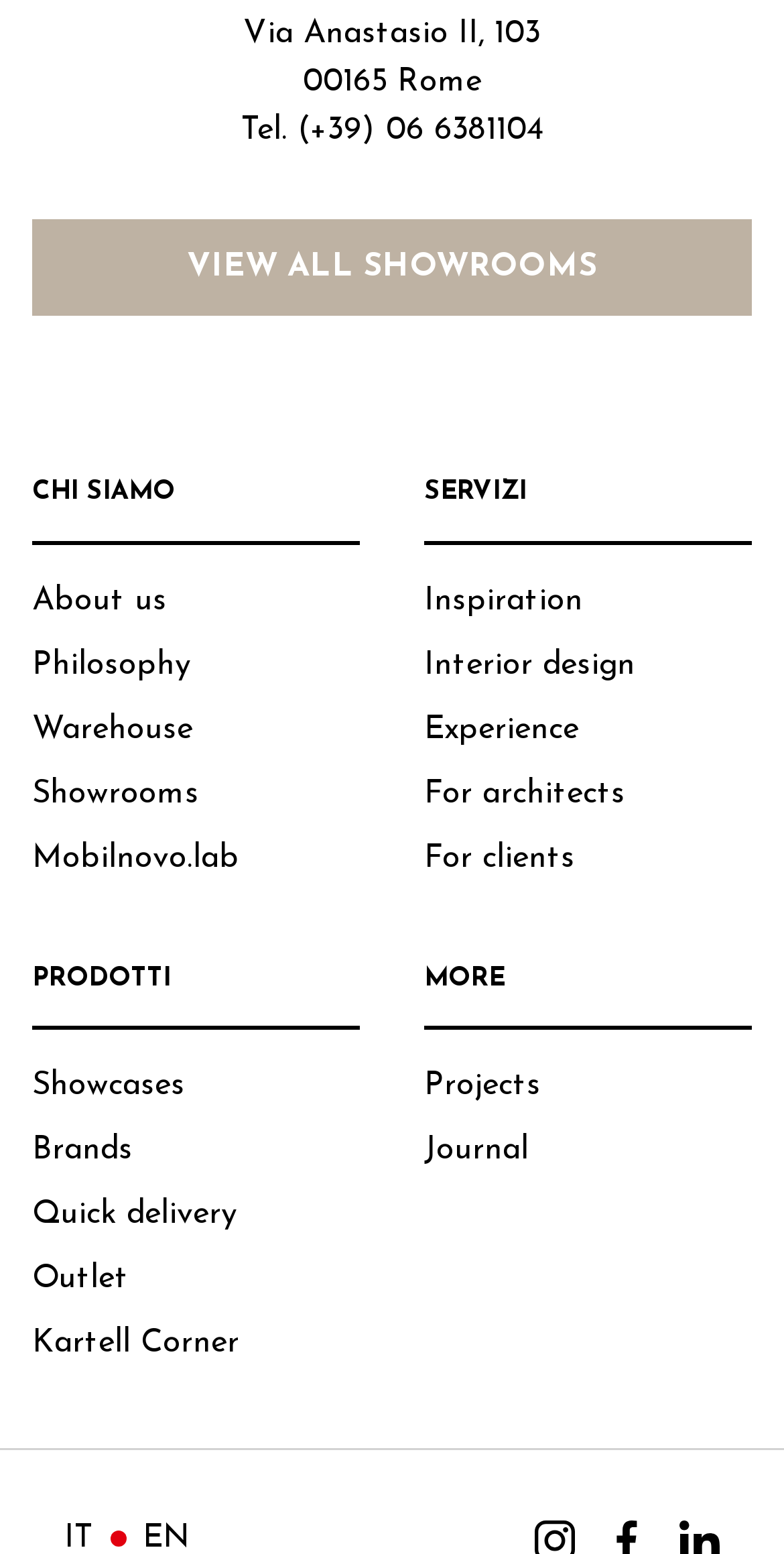Find the bounding box coordinates of the element you need to click on to perform this action: 'View all showrooms'. The coordinates should be represented by four float values between 0 and 1, in the format [left, top, right, bottom].

[0.041, 0.141, 0.959, 0.203]